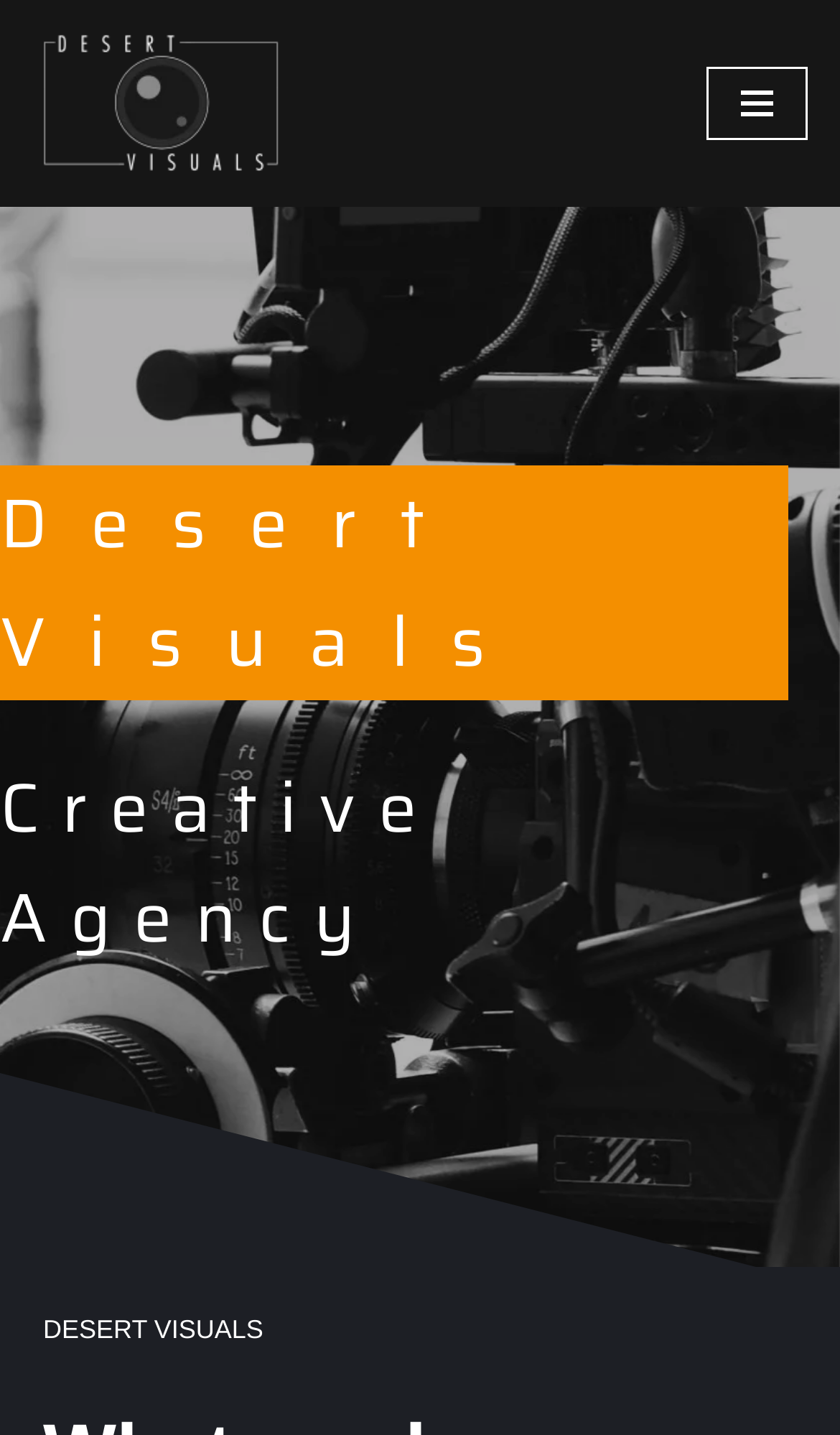Please examine the image and answer the question with a detailed explanation:
What is the name of the company?

I found the company name by looking at the logo image description 'Desert visuals Photography logo' and the heading 'Desert Visuals' which suggests that the company name is Desert Visuals.